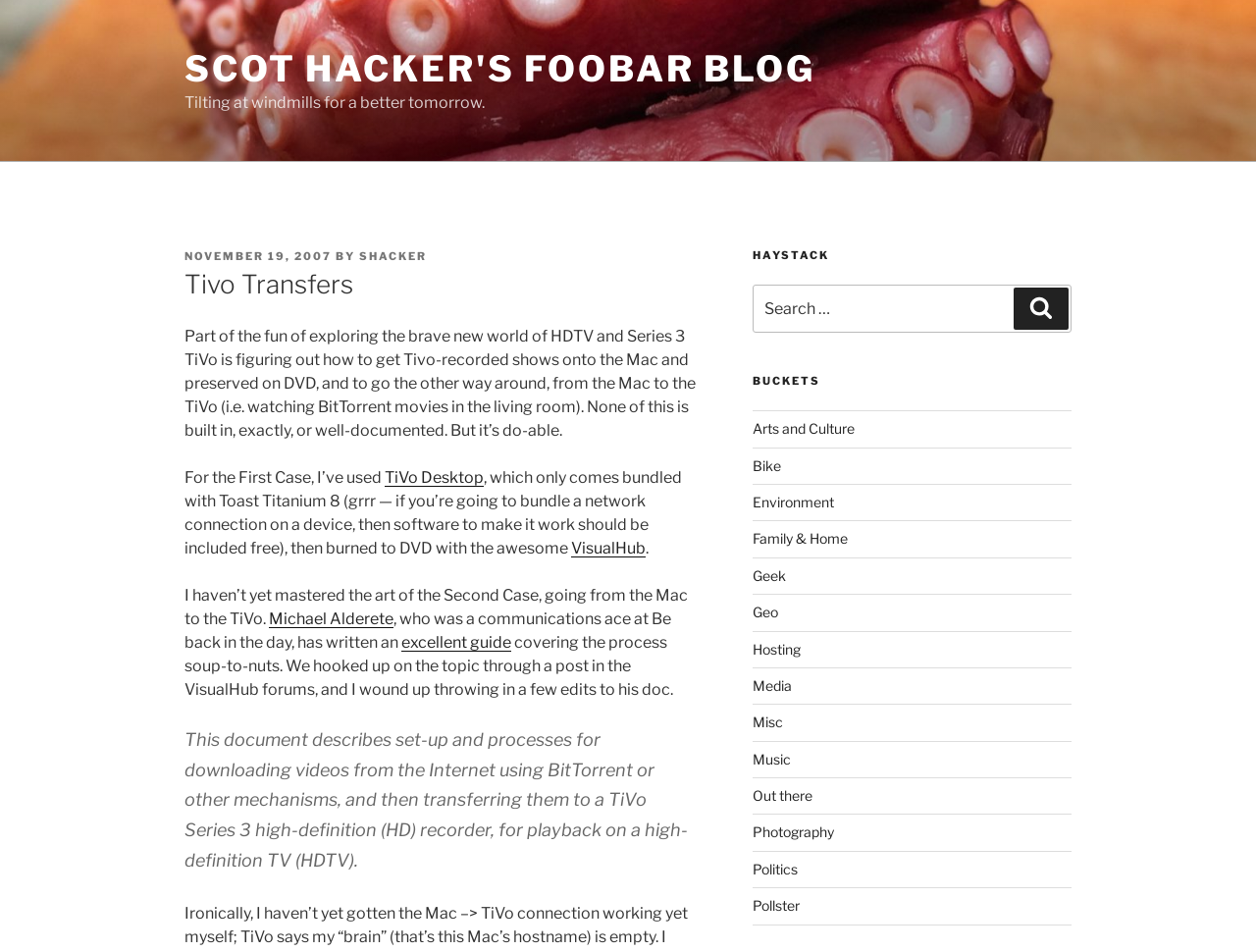Identify the bounding box coordinates of the section that should be clicked to achieve the task described: "Read the excellent guide".

[0.32, 0.665, 0.407, 0.685]